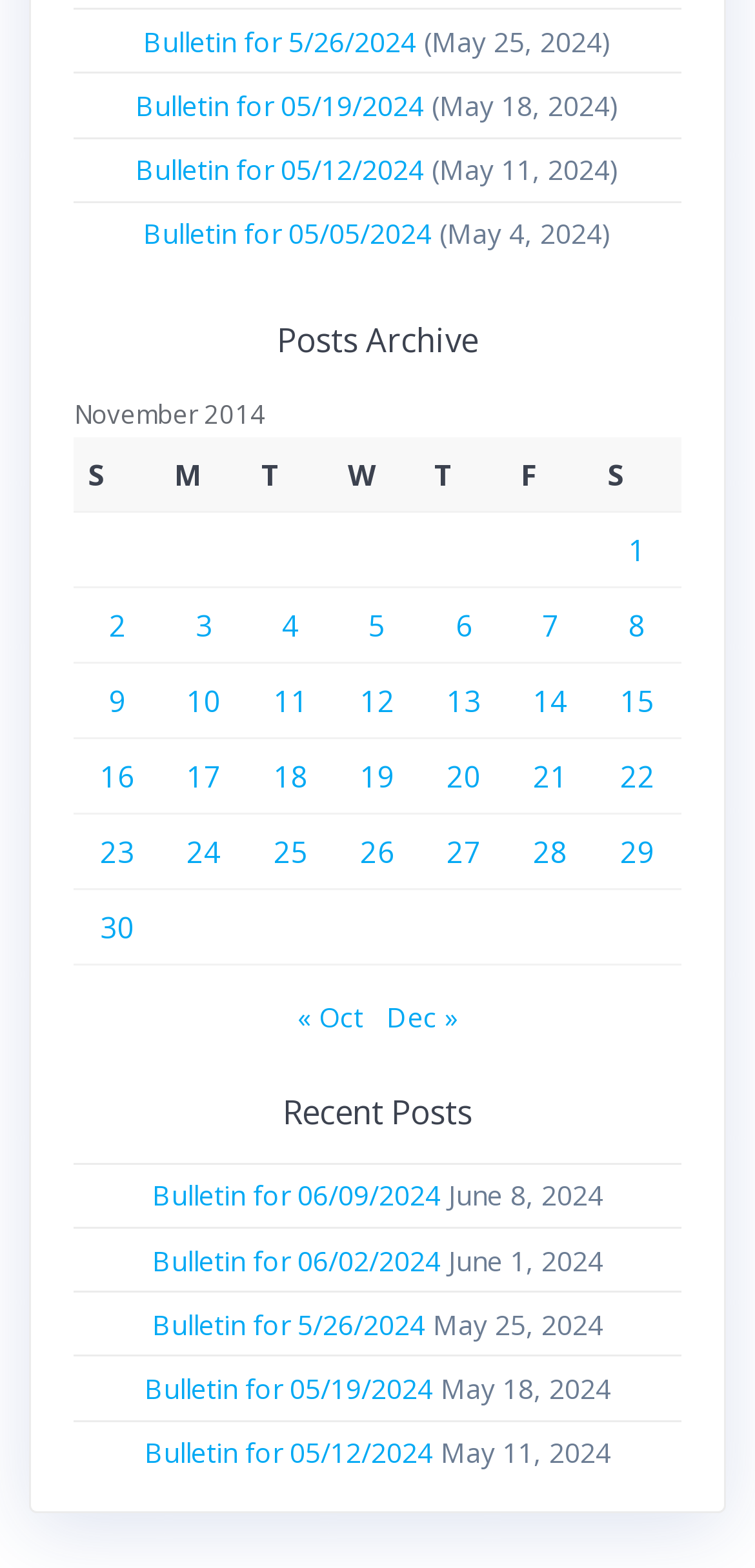Kindly determine the bounding box coordinates of the area that needs to be clicked to fulfill this instruction: "Click on Restaurants".

None